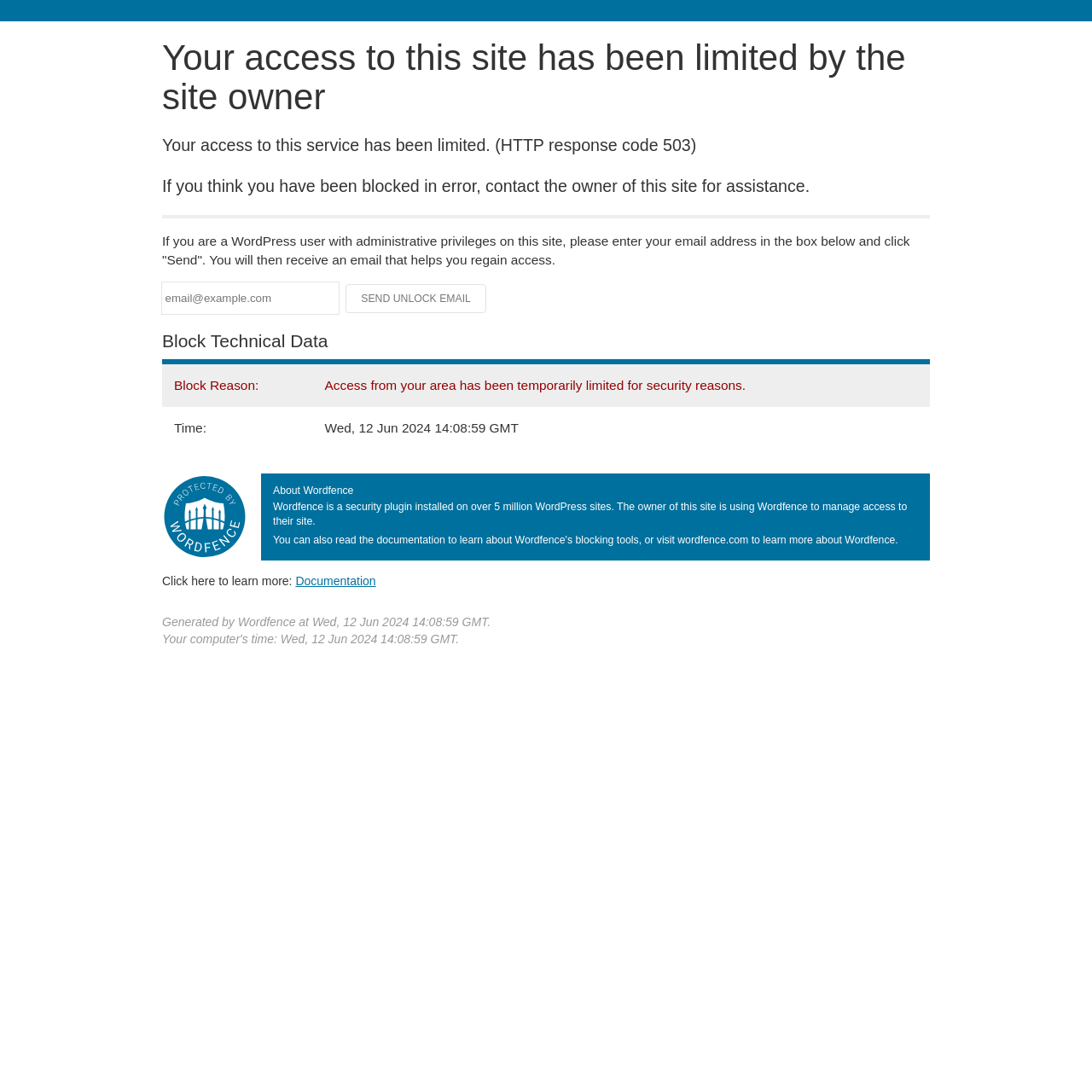What is the name of the security plugin?
Answer the question with a detailed and thorough explanation.

I found the answer by looking at the heading 'About Wordfence' and the surrounding text that describes Wordfence as a security plugin.